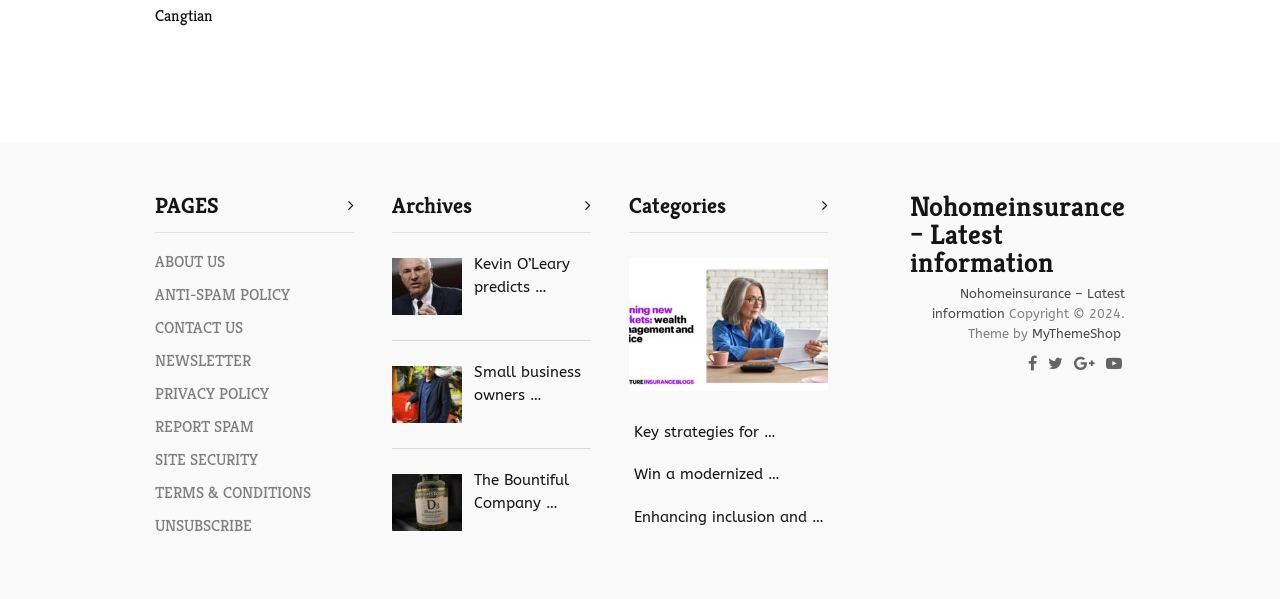Given the element description: "aria-label="Facebook"", predict the bounding box coordinates of this UI element. The coordinates must be four float numbers between 0 and 1, given as [left, top, right, bottom].

None